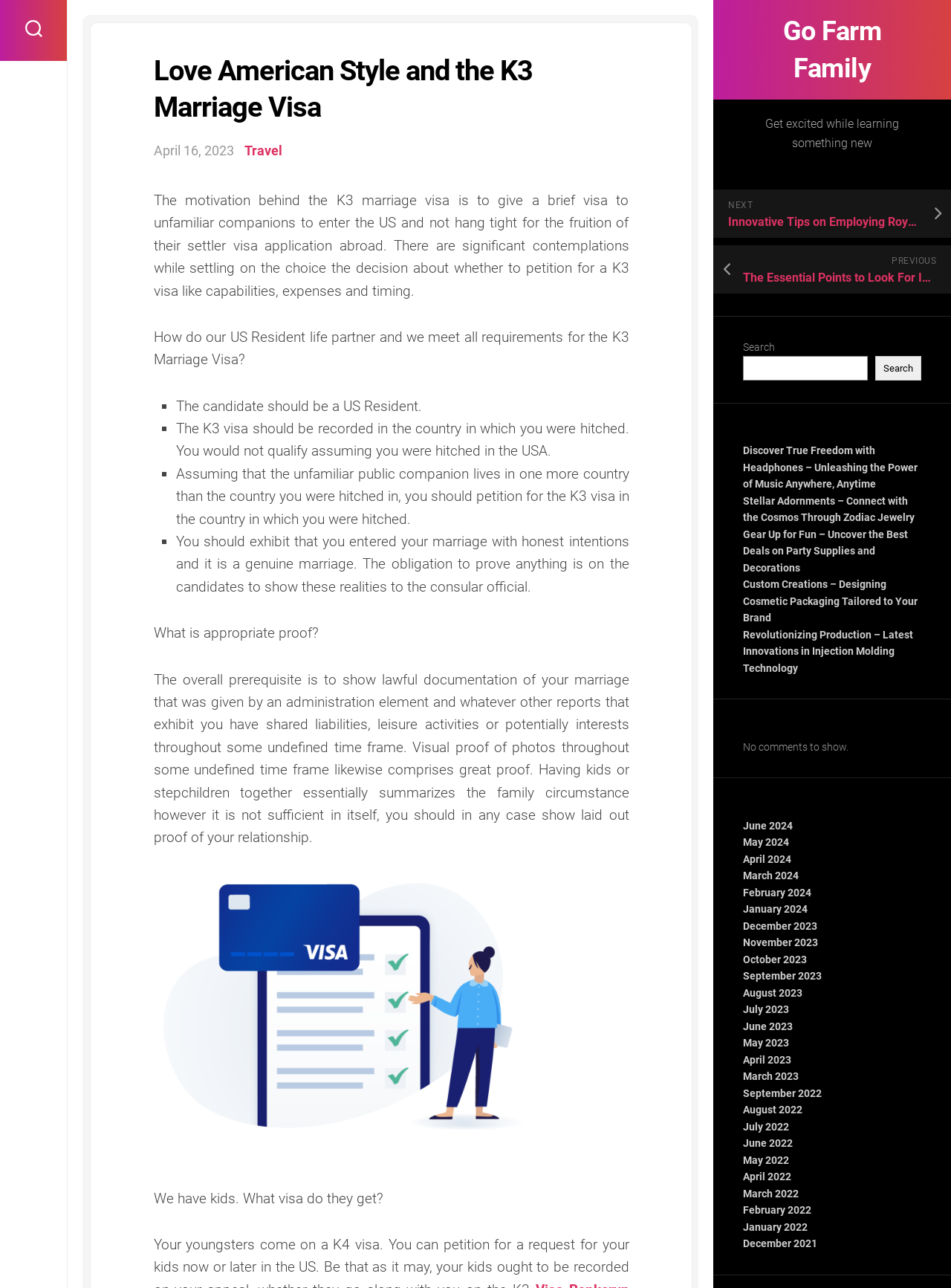Select the bounding box coordinates of the element I need to click to carry out the following instruction: "Search for something".

[0.781, 0.263, 0.969, 0.295]